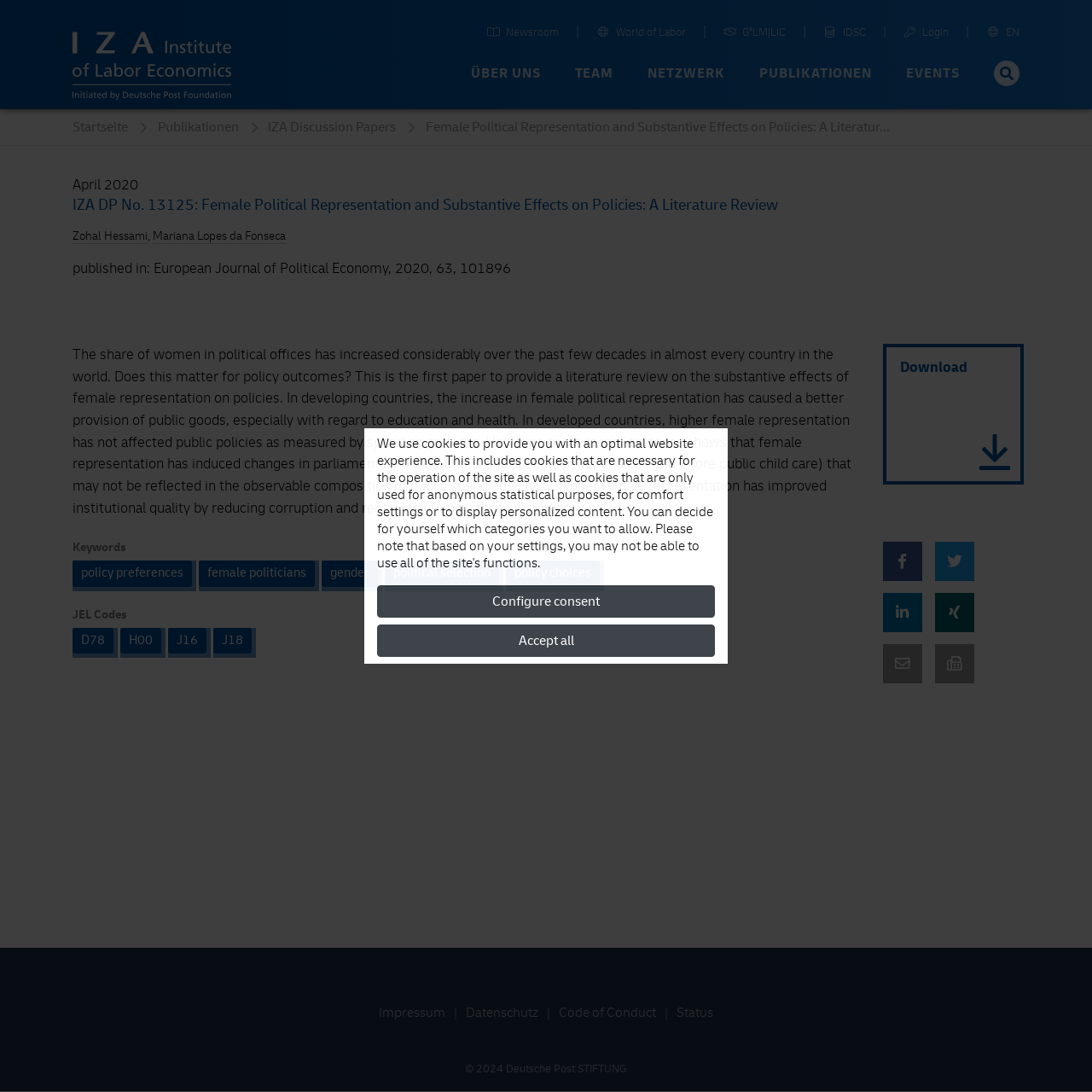Please identify the bounding box coordinates of the element's region that should be clicked to execute the following instruction: "View publication details". The bounding box coordinates must be four float numbers between 0 and 1, i.e., [left, top, right, bottom].

[0.144, 0.109, 0.245, 0.124]